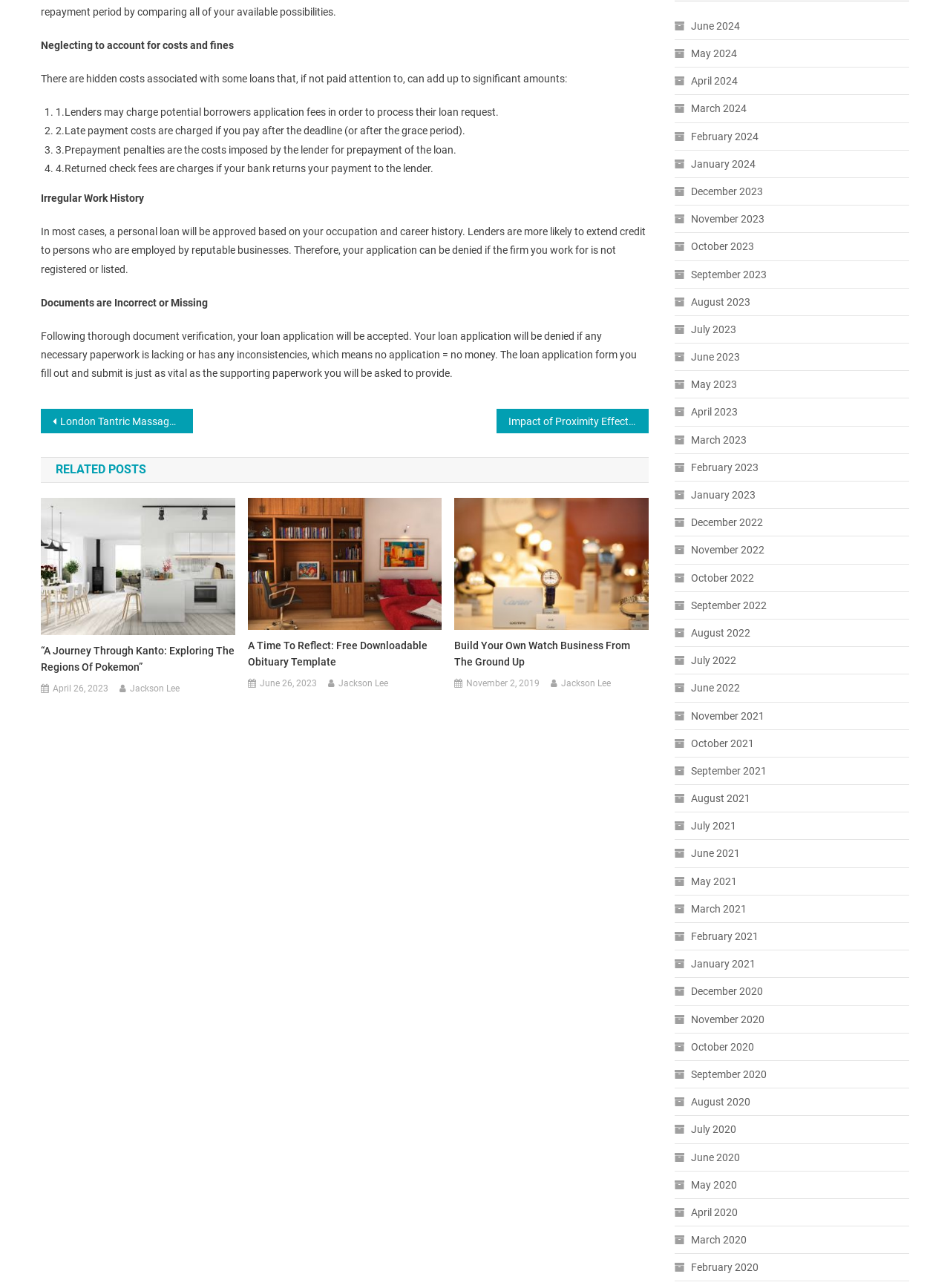Please provide a brief answer to the following inquiry using a single word or phrase:
Why may a personal loan application be denied?

Irregular work history or incorrect documents